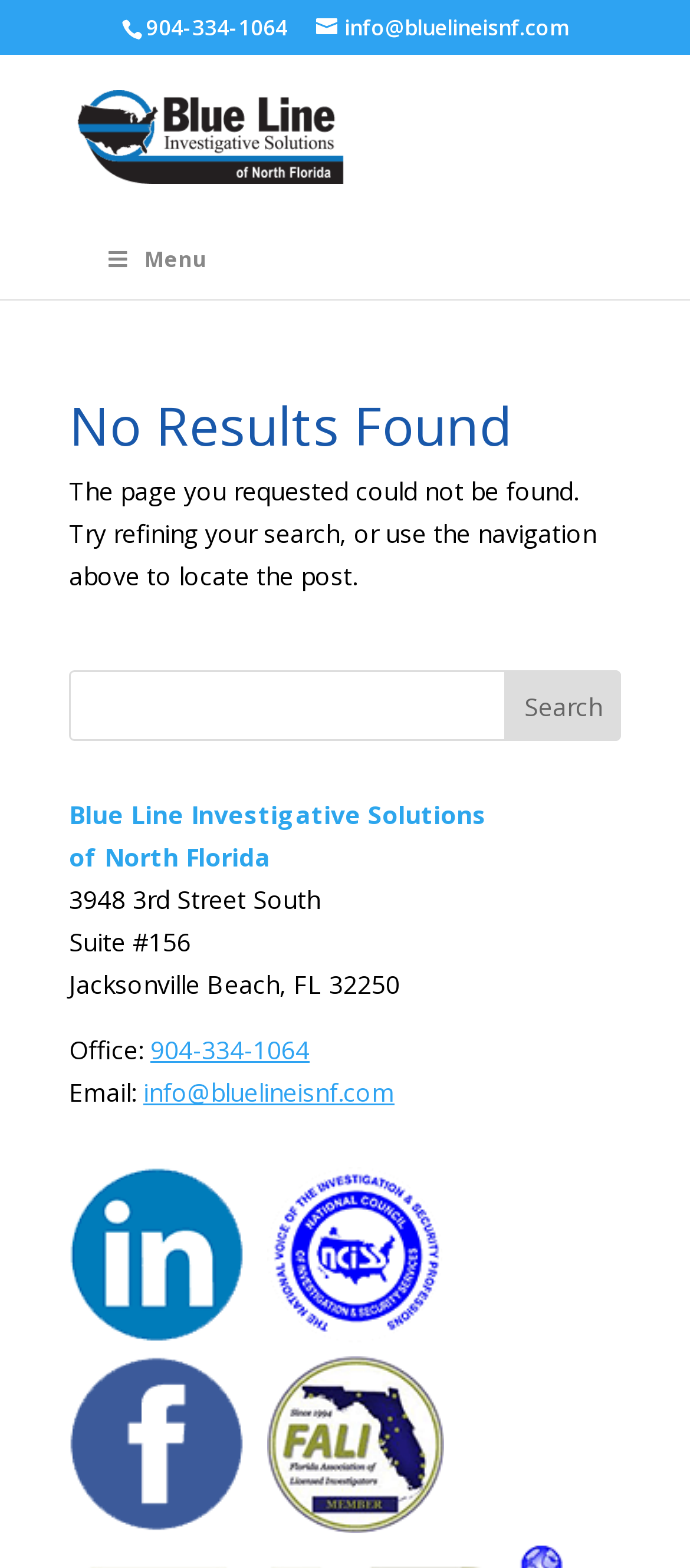Please determine the bounding box coordinates of the clickable area required to carry out the following instruction: "contact via phone". The coordinates must be four float numbers between 0 and 1, represented as [left, top, right, bottom].

[0.212, 0.008, 0.417, 0.027]